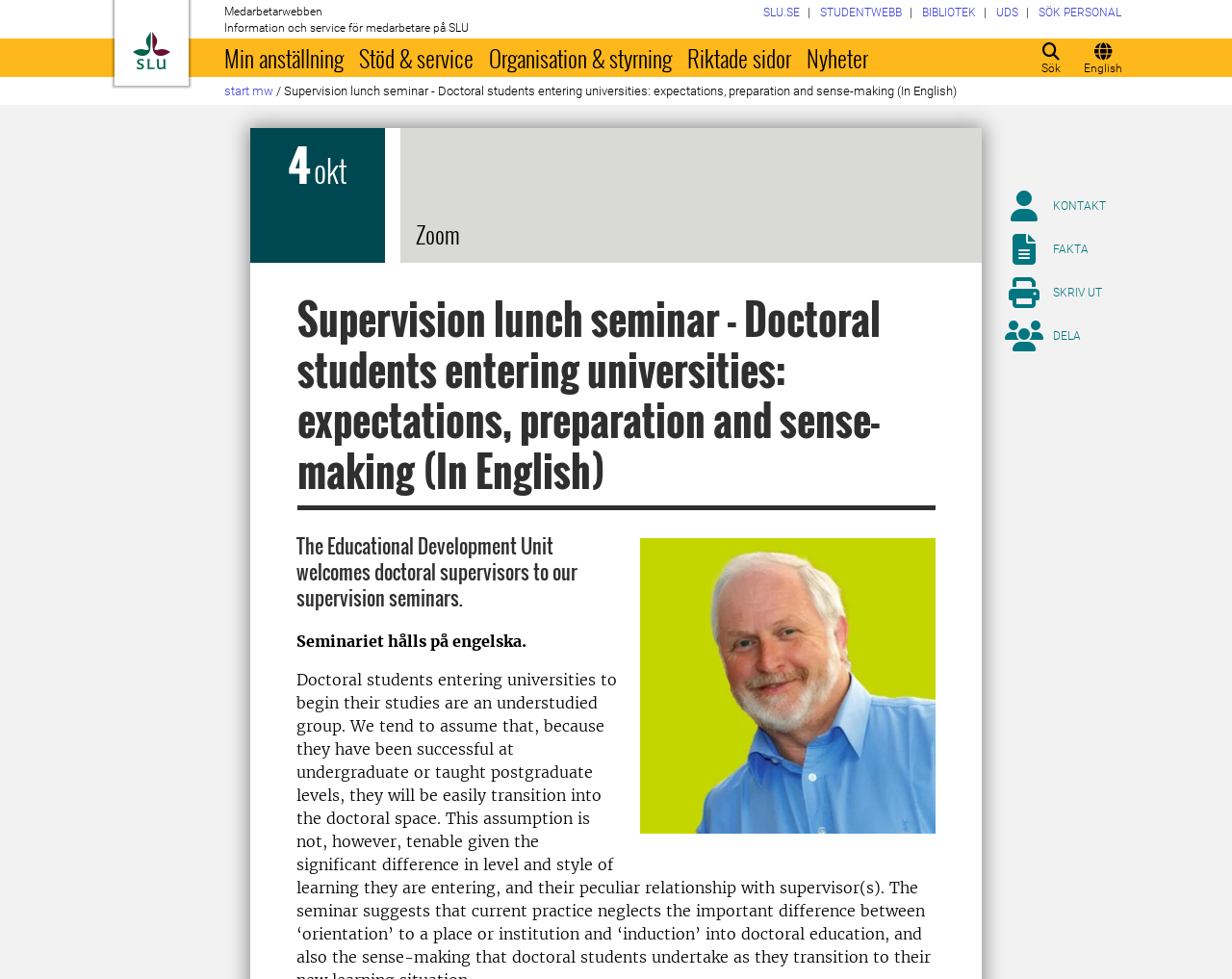Pinpoint the bounding box coordinates of the clickable area necessary to execute the following instruction: "Click on 'Click here'". The coordinates should be given as four float numbers between 0 and 1, namely [left, top, right, bottom].

None